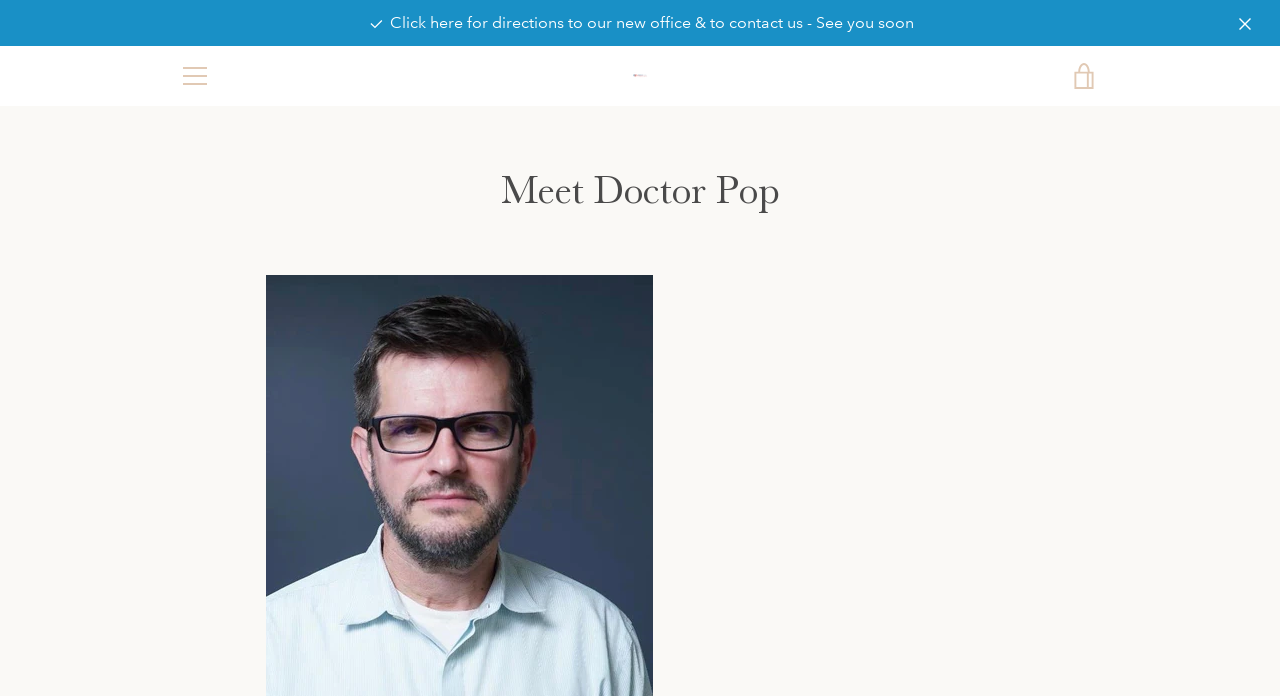Determine the bounding box coordinates for the region that must be clicked to execute the following instruction: "Open the menu".

[0.133, 0.073, 0.172, 0.145]